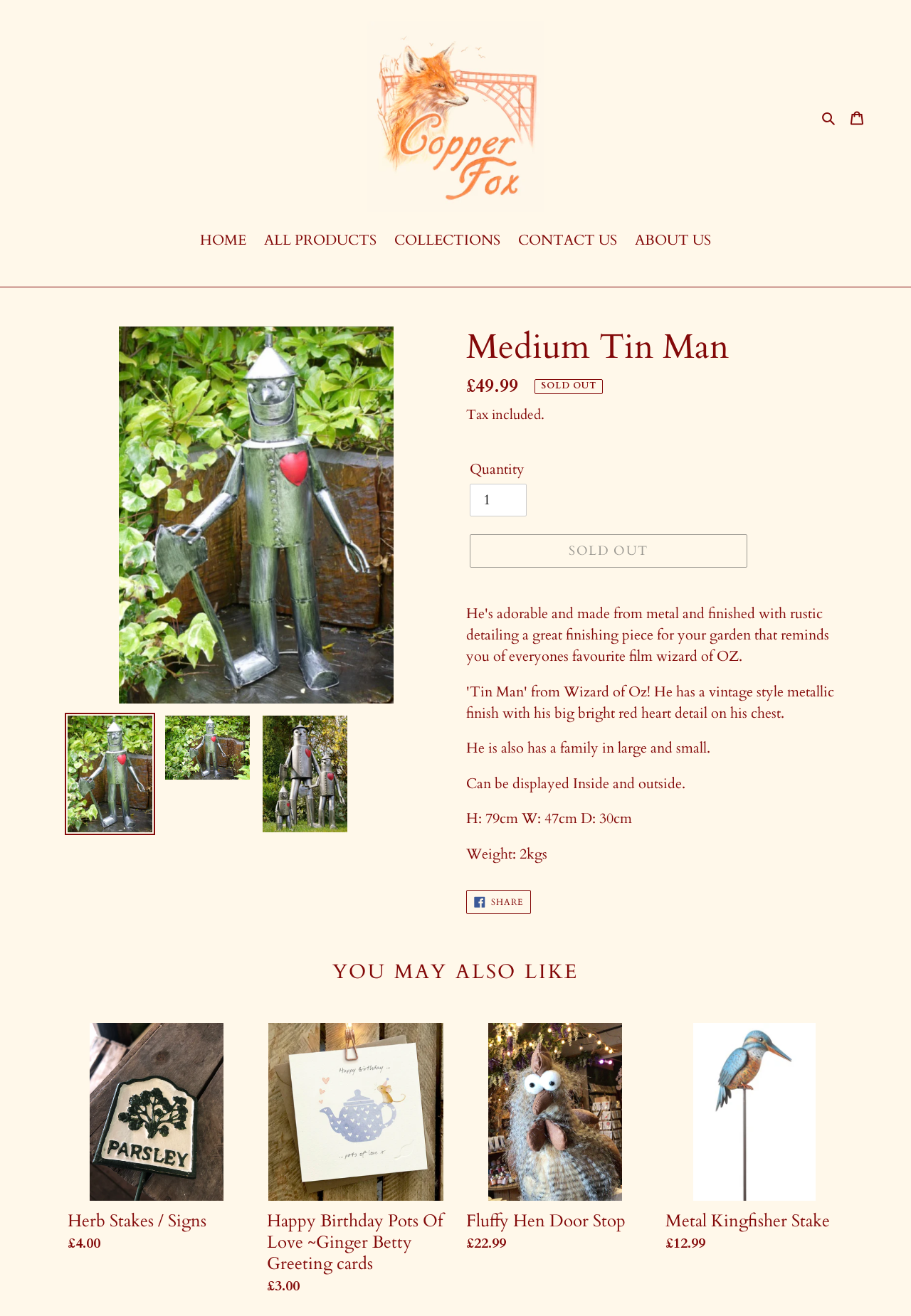Explain the webpage in detail.

This webpage is about a product called "Medium Tin Man – Copper Fox of Ironbridge". At the top, there is a navigation menu with links to "HOME", "ALL PRODUCTS", "COLLECTIONS", "CONTACT US", and "ABOUT US". Below the navigation menu, there is a large image of the Medium Tin Man, which is a metal sculpture with rustic detailing, reminiscent of the Tin Man from the Wizard of Oz.

To the left of the image, there is a link to "FOXX" with a small image of the logo. Above the image, there is a search button and a link to the cart. 

The product description is below the image, with a heading that reads "Medium Tin Man". The description includes the regular price of £49.99, but it is currently sold out. There is also a note that tax is included. 

Below the product description, there are several paragraphs of text that provide more information about the product, including its dimensions, weight, and the fact that it can be displayed both inside and outside.

Further down the page, there is a section titled "YOU MAY ALSO LIKE", which features four product recommendations with images, descriptions, and prices. These products include Herb Stakes/Signs, Happy Birthday Pots Of Love ~Ginger Betty Greeting cards, Fluffy Hen Door Stop, and Metal Kingfisher Stake.